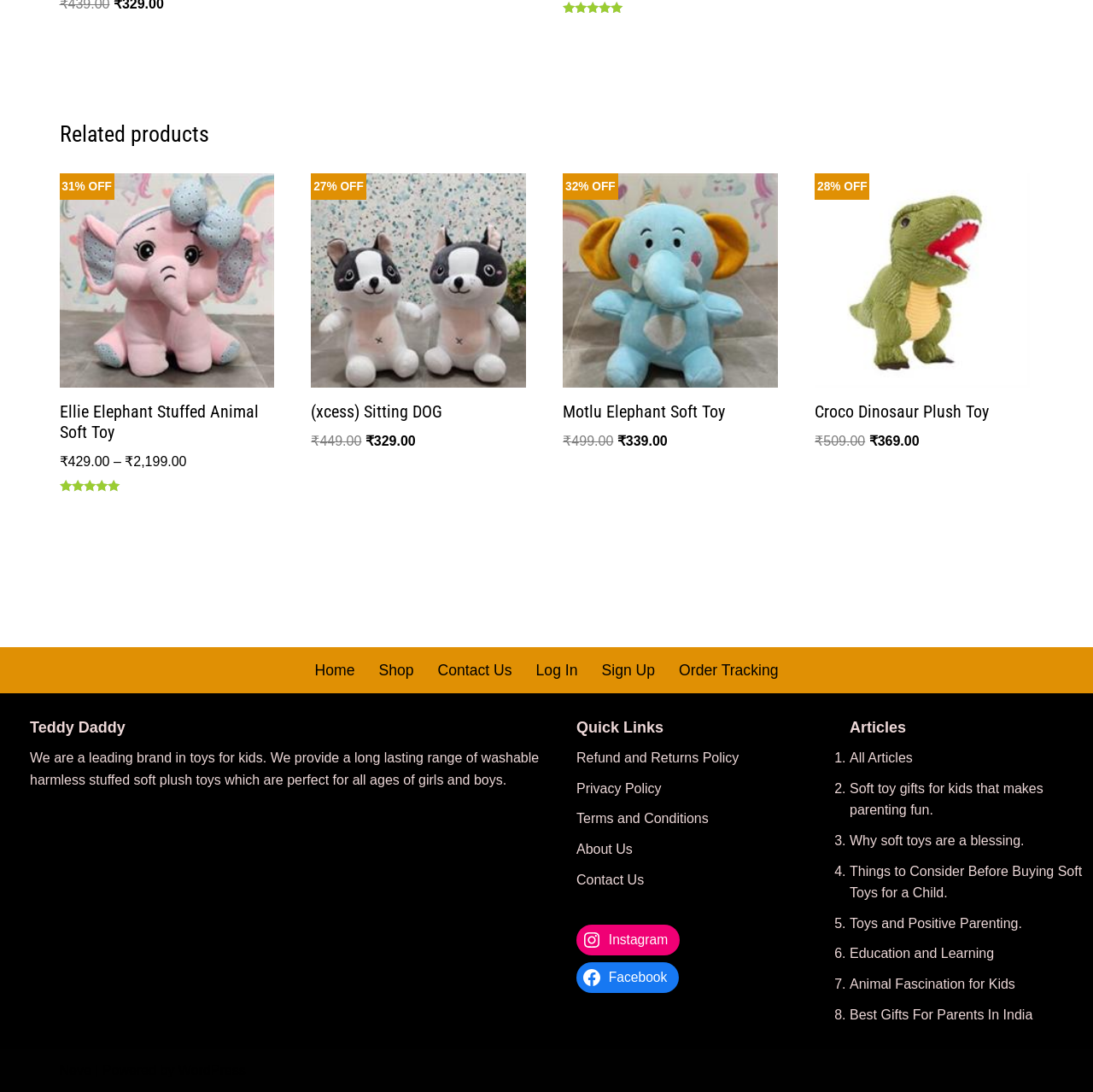Please pinpoint the bounding box coordinates for the region I should click to adhere to this instruction: "Follow the 'Instagram' link".

[0.527, 0.847, 0.622, 0.875]